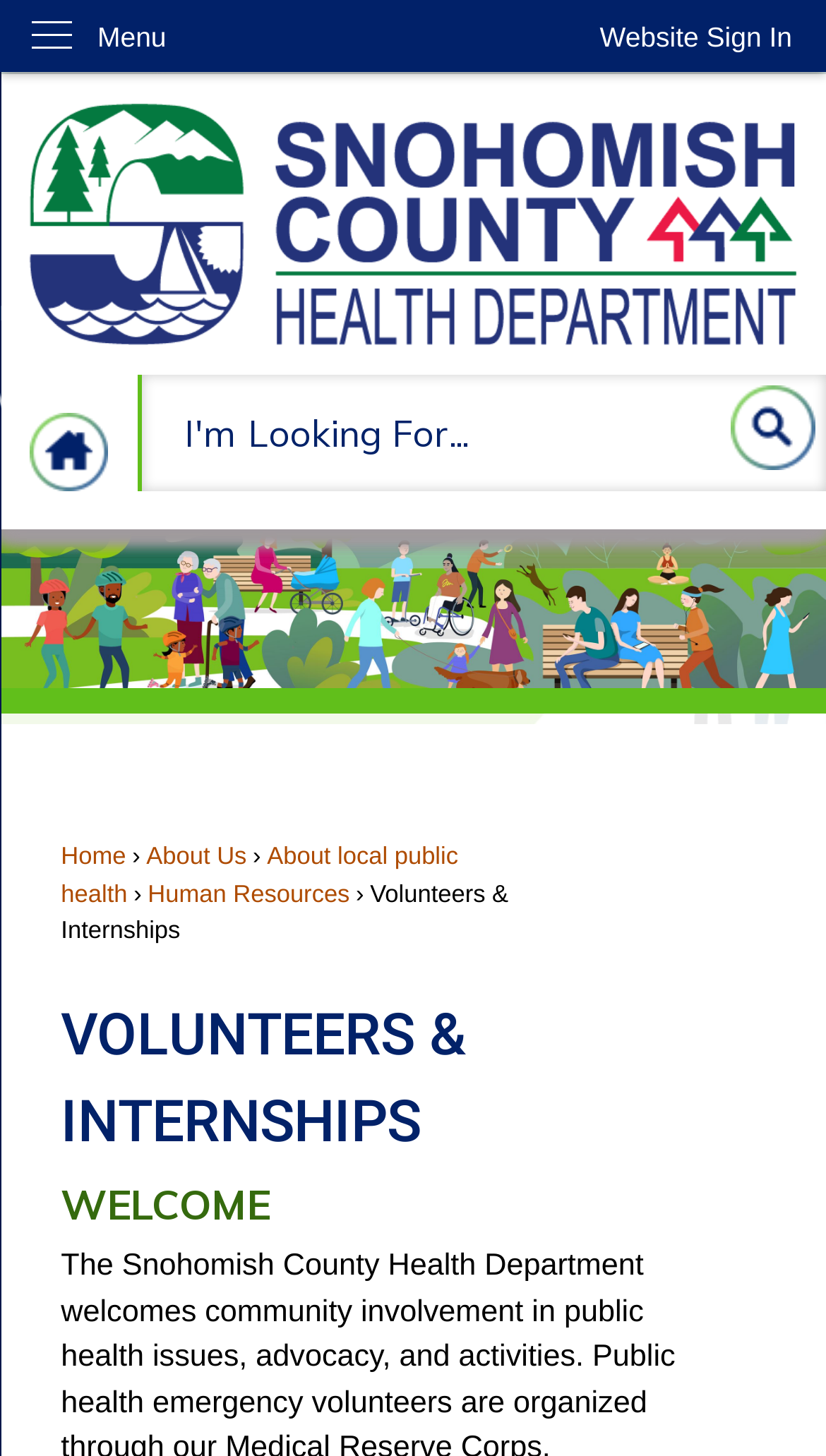Please determine the bounding box coordinates for the element with the description: "Website Sign In".

[0.685, 0.0, 1.0, 0.051]